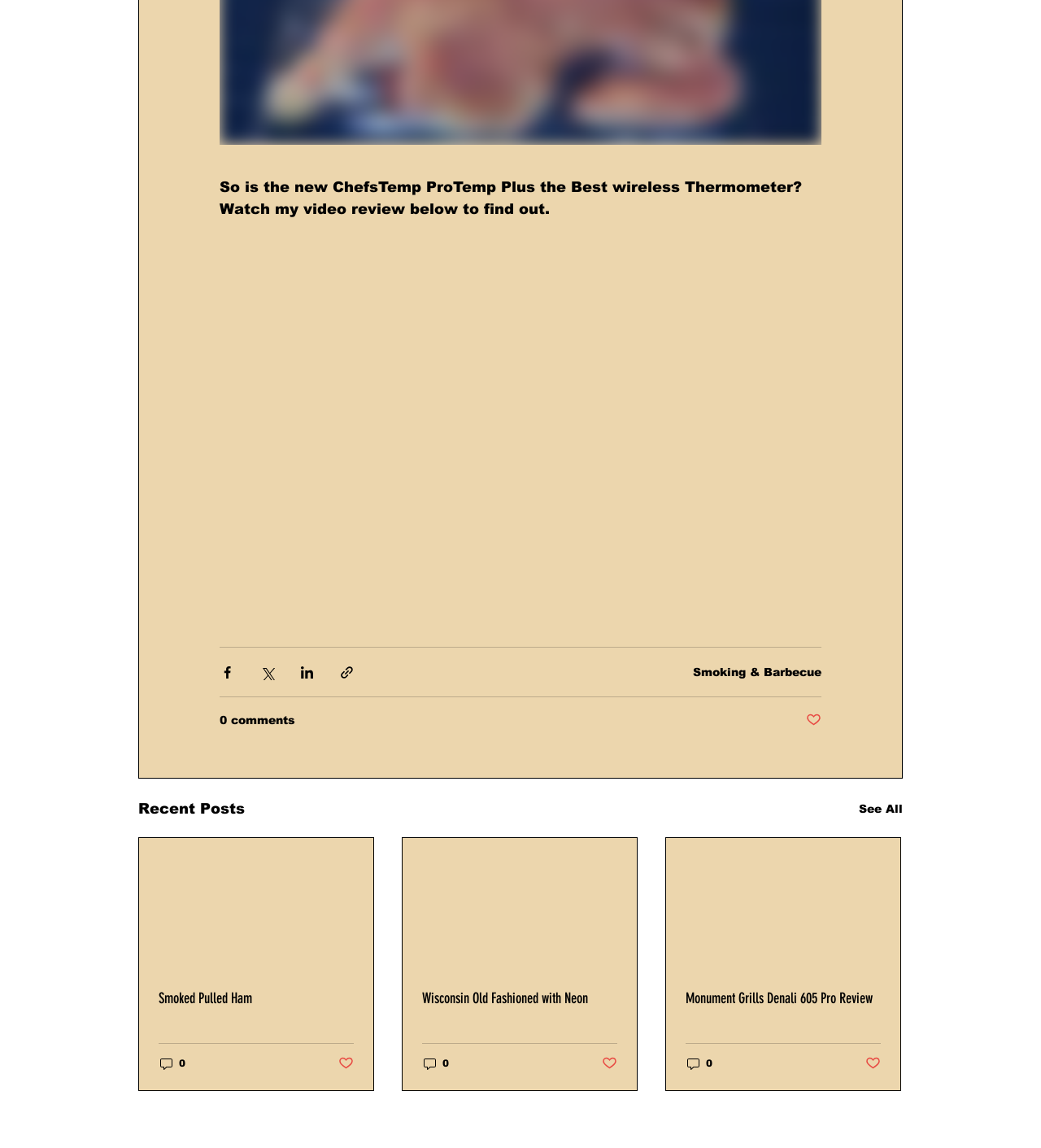Indicate the bounding box coordinates of the element that must be clicked to execute the instruction: "Read the article about Monument Grills Denali 605 Pro Review". The coordinates should be given as four float numbers between 0 and 1, i.e., [left, top, right, bottom].

[0.659, 0.862, 0.846, 0.877]